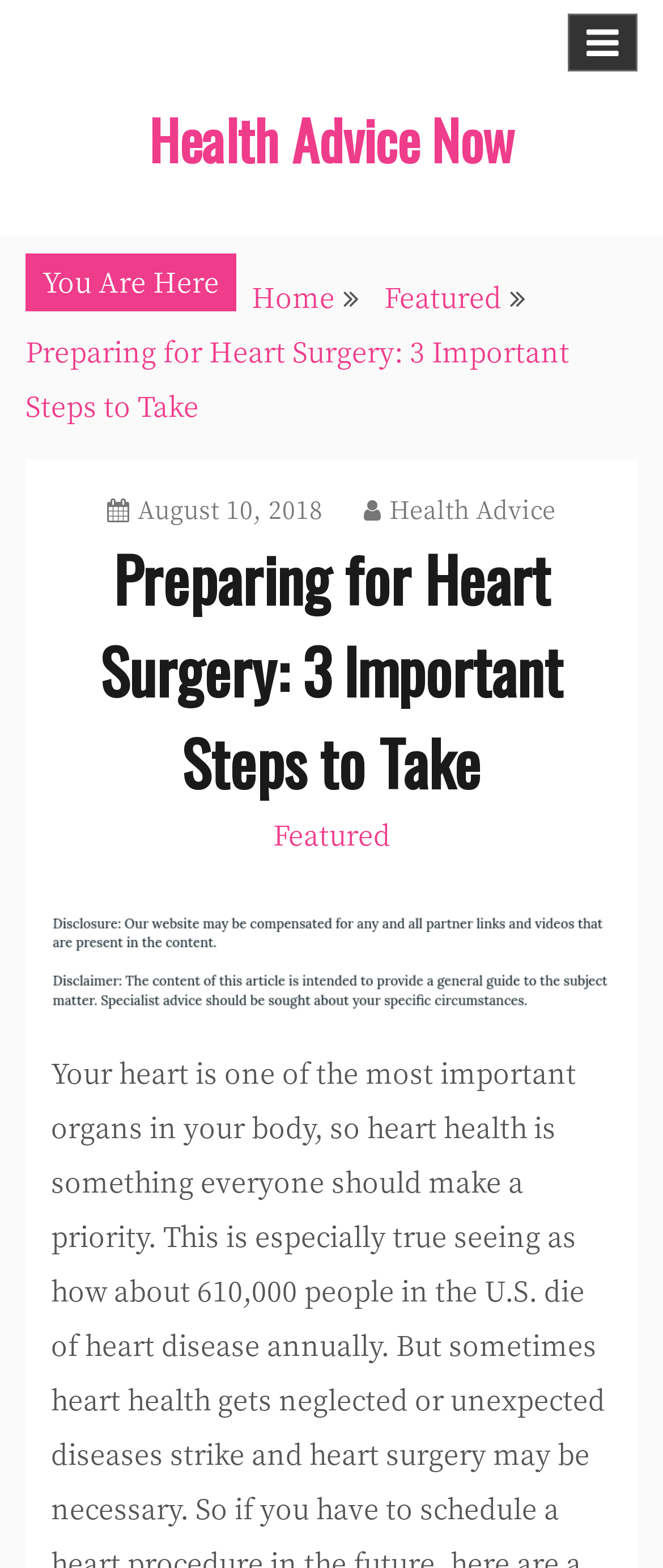How many links are present in the breadcrumbs navigation?
Ensure your answer is thorough and detailed.

I counted the number of links present in the breadcrumbs navigation section, which are 'Home', 'Featured', and 'Preparing for Heart Surgery: 3 Important Steps to Take', totaling 3 links.